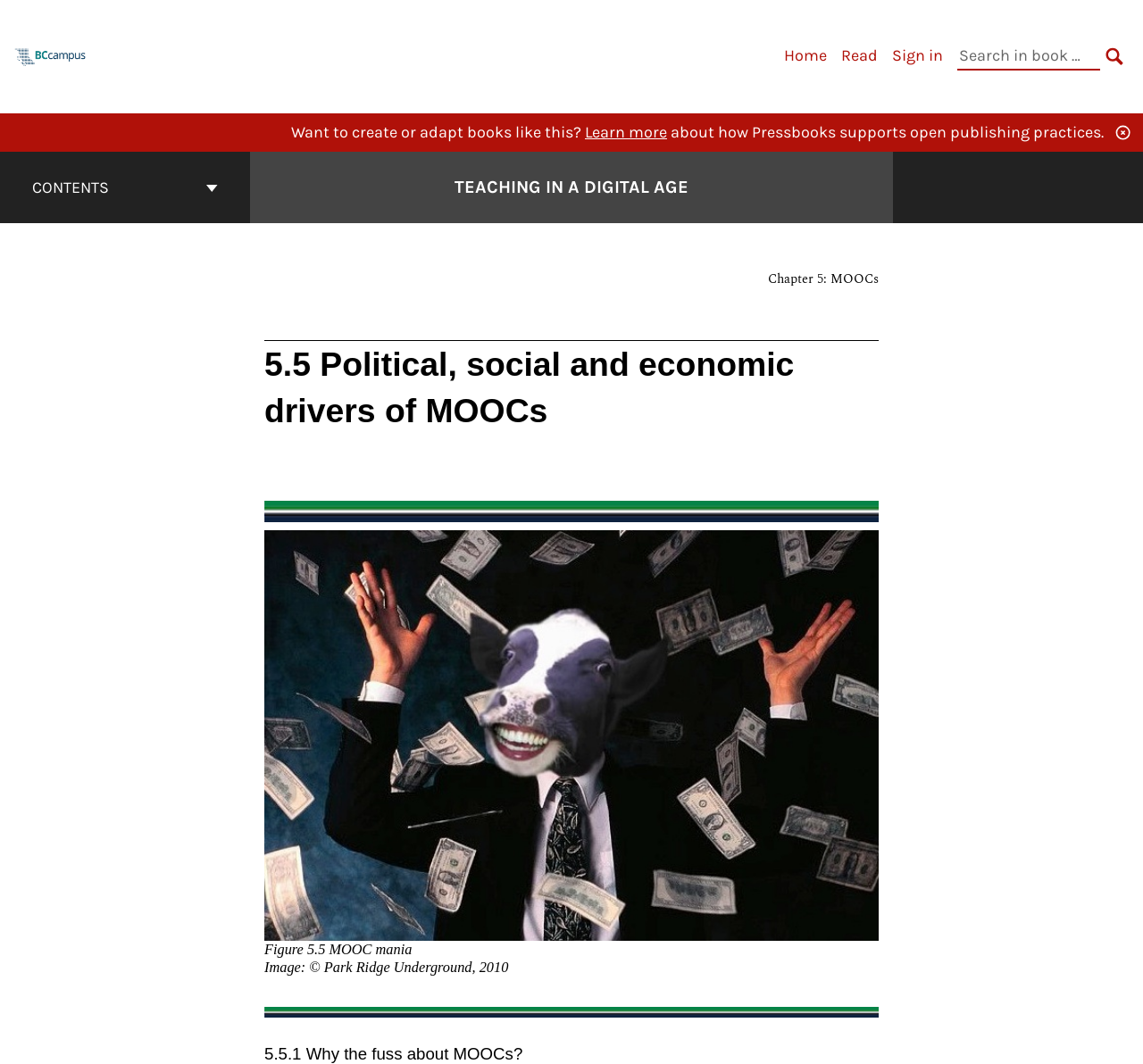Please indicate the bounding box coordinates of the element's region to be clicked to achieve the instruction: "Search in book". Provide the coordinates as four float numbers between 0 and 1, i.e., [left, top, right, bottom].

[0.838, 0.04, 0.962, 0.066]